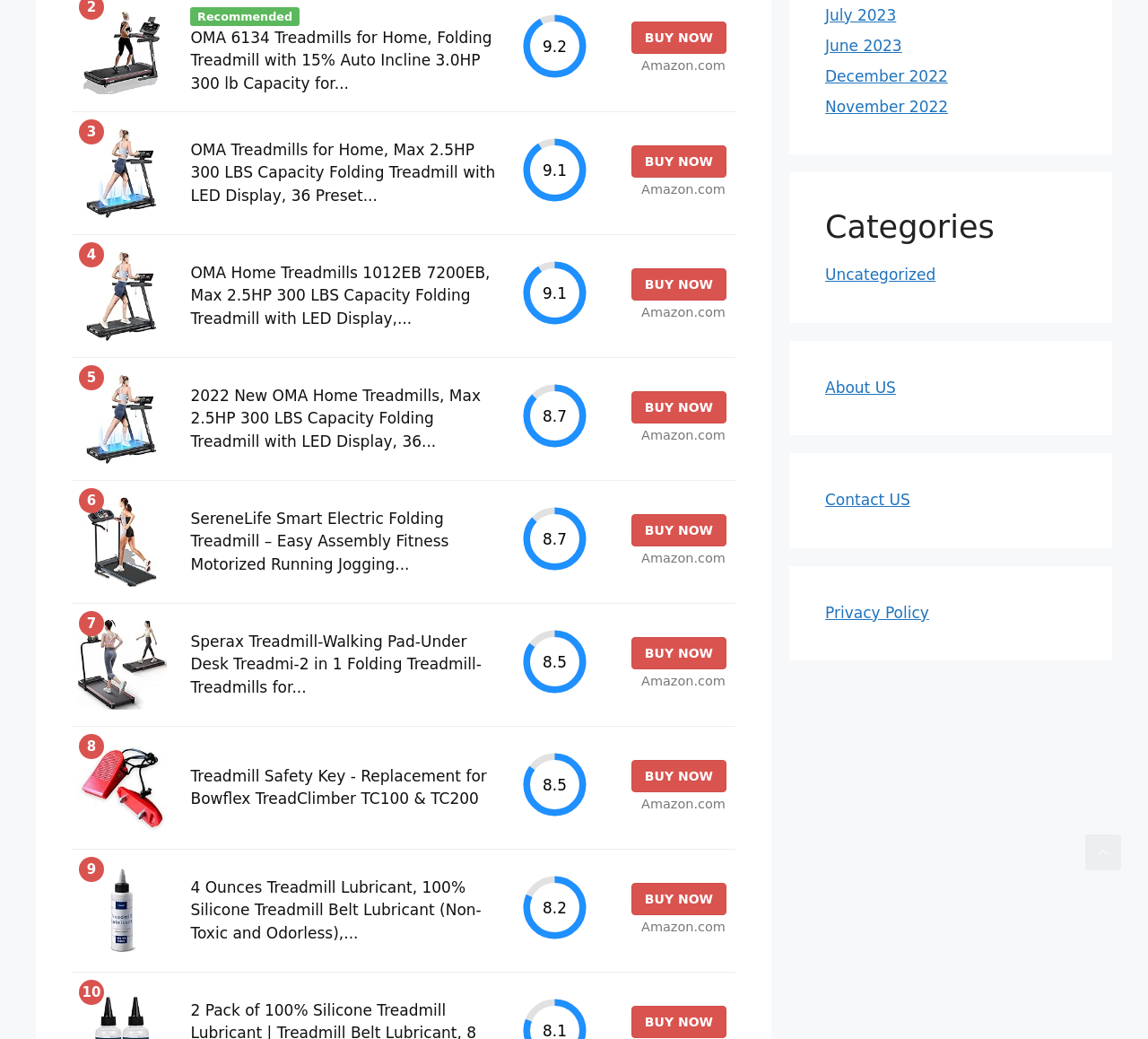Identify the bounding box coordinates of the region that needs to be clicked to carry out this instruction: "Check the rating of OMA Treadmills for Home". Provide these coordinates as four float numbers ranging from 0 to 1, i.e., [left, top, right, bottom].

[0.473, 0.036, 0.493, 0.053]